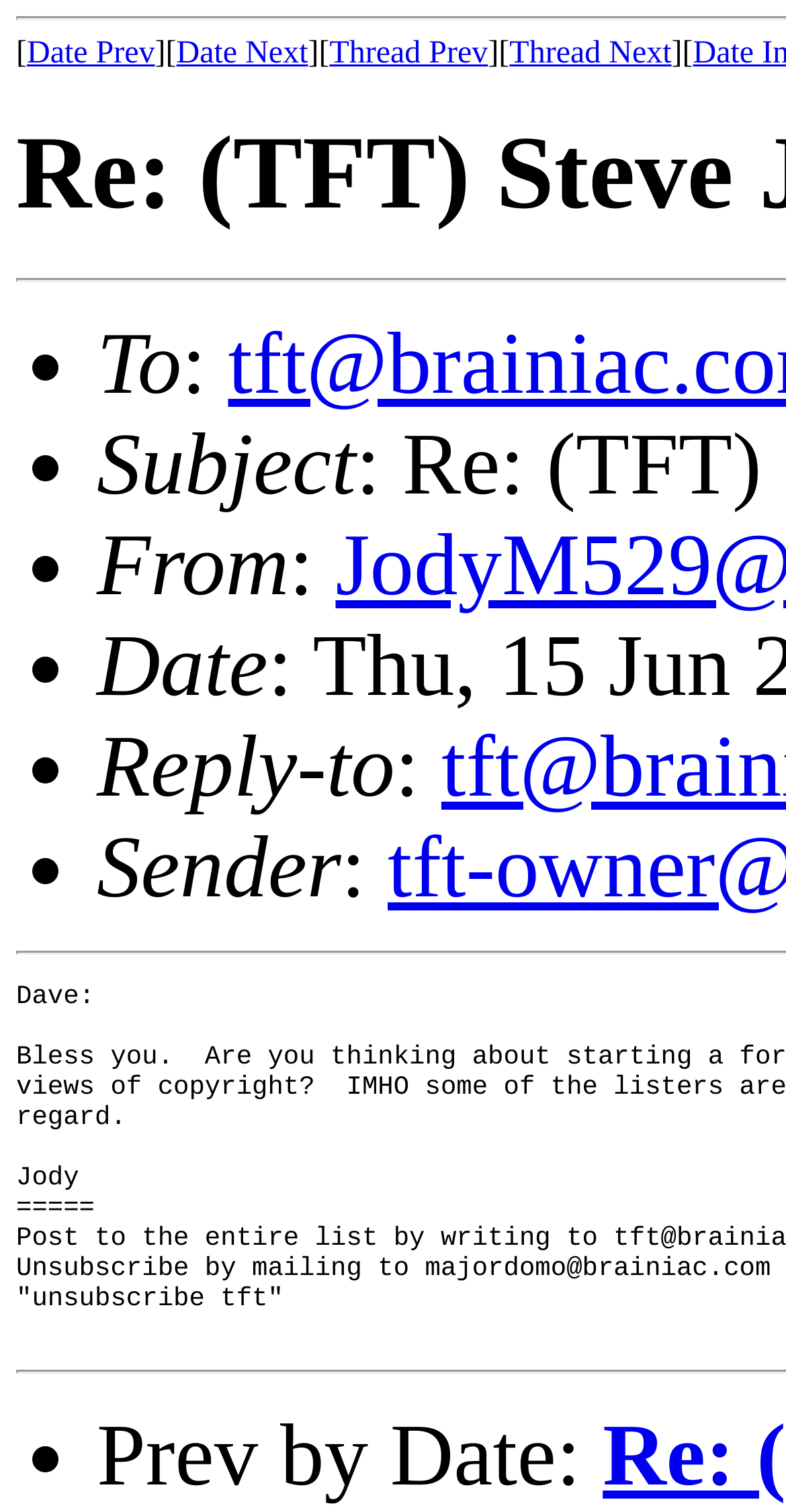Describe the entire webpage, focusing on both content and design.

This webpage appears to be a forum or discussion thread page. At the top, there are several links, including "Date Prev", "Date Next", "Thread Prev", and "Thread Next", which are aligned horizontally and take up about half of the screen width. These links are likely used for navigation within the thread.

Below the navigation links, there is a list of metadata about the thread, including "To", "Subject", "From", "Date", "Reply-to", and "Sender". Each item in the list is preceded by a bullet point (•) and is arranged vertically. The list takes up about half of the screen height.

At the very bottom of the page, there is another list item with a bullet point, followed by the text "Prev by Date:". This item is likely related to the navigation links at the top of the page.

There are no images on the page, and the content is primarily composed of text and links. The layout is simple and easy to follow, with clear headings and concise text.